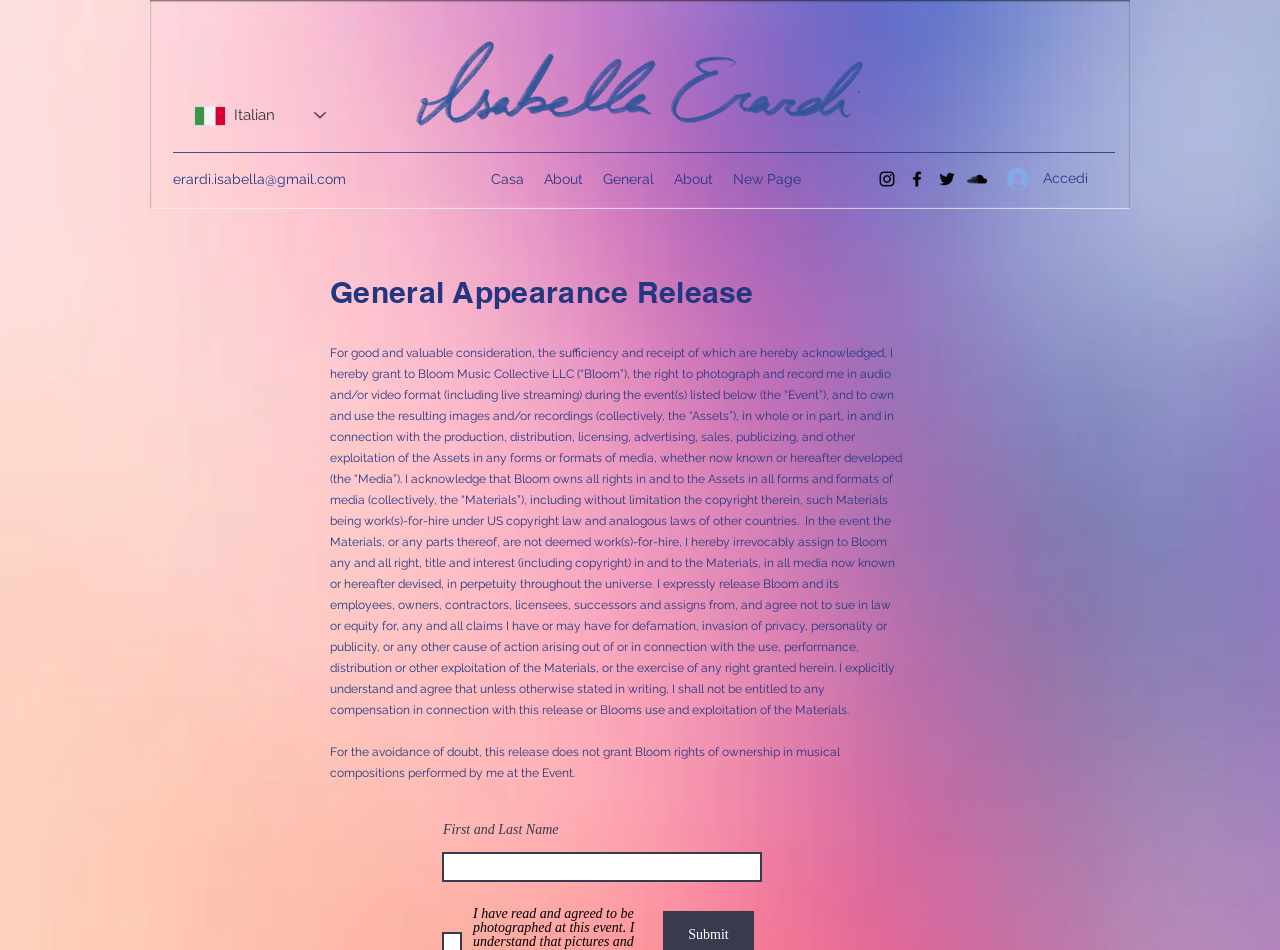Indicate the bounding box coordinates of the clickable region to achieve the following instruction: "Select a language from the dropdown."

[0.138, 0.097, 0.268, 0.146]